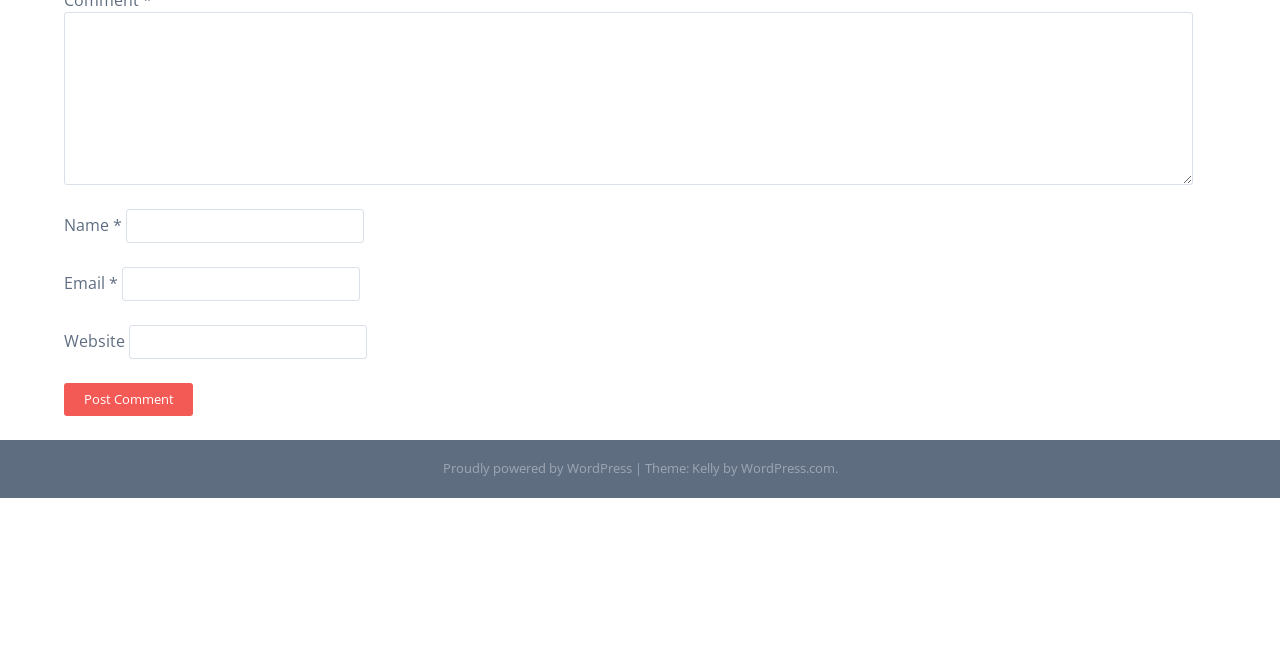Respond to the question below with a concise word or phrase:
What is the purpose of the 'Email' textbox?

To enter email address